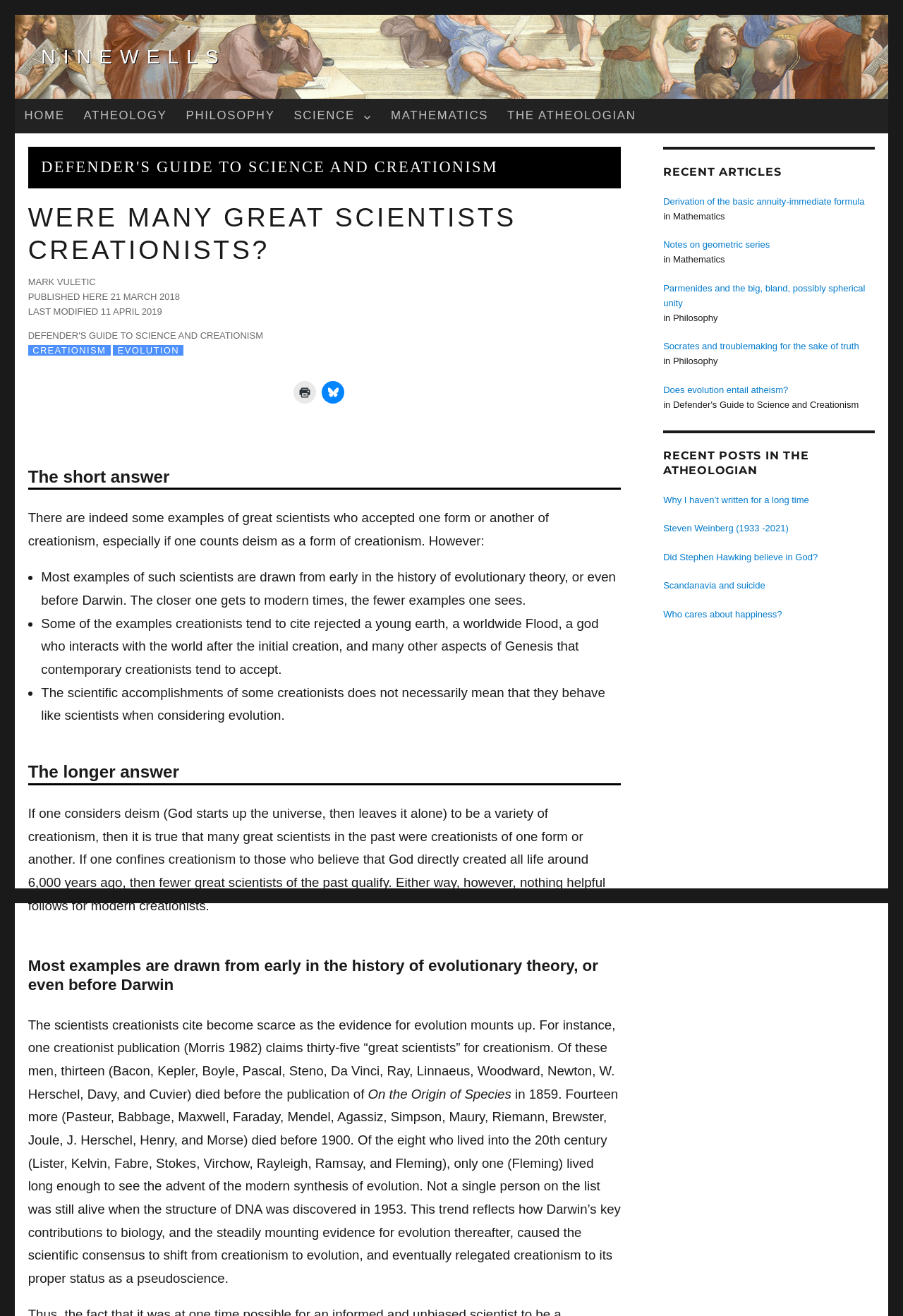Please find the bounding box coordinates of the element that needs to be clicked to perform the following instruction: "Click on the 'SCIENCE ' link". The bounding box coordinates should be four float numbers between 0 and 1, represented as [left, top, right, bottom].

[0.315, 0.075, 0.422, 0.101]